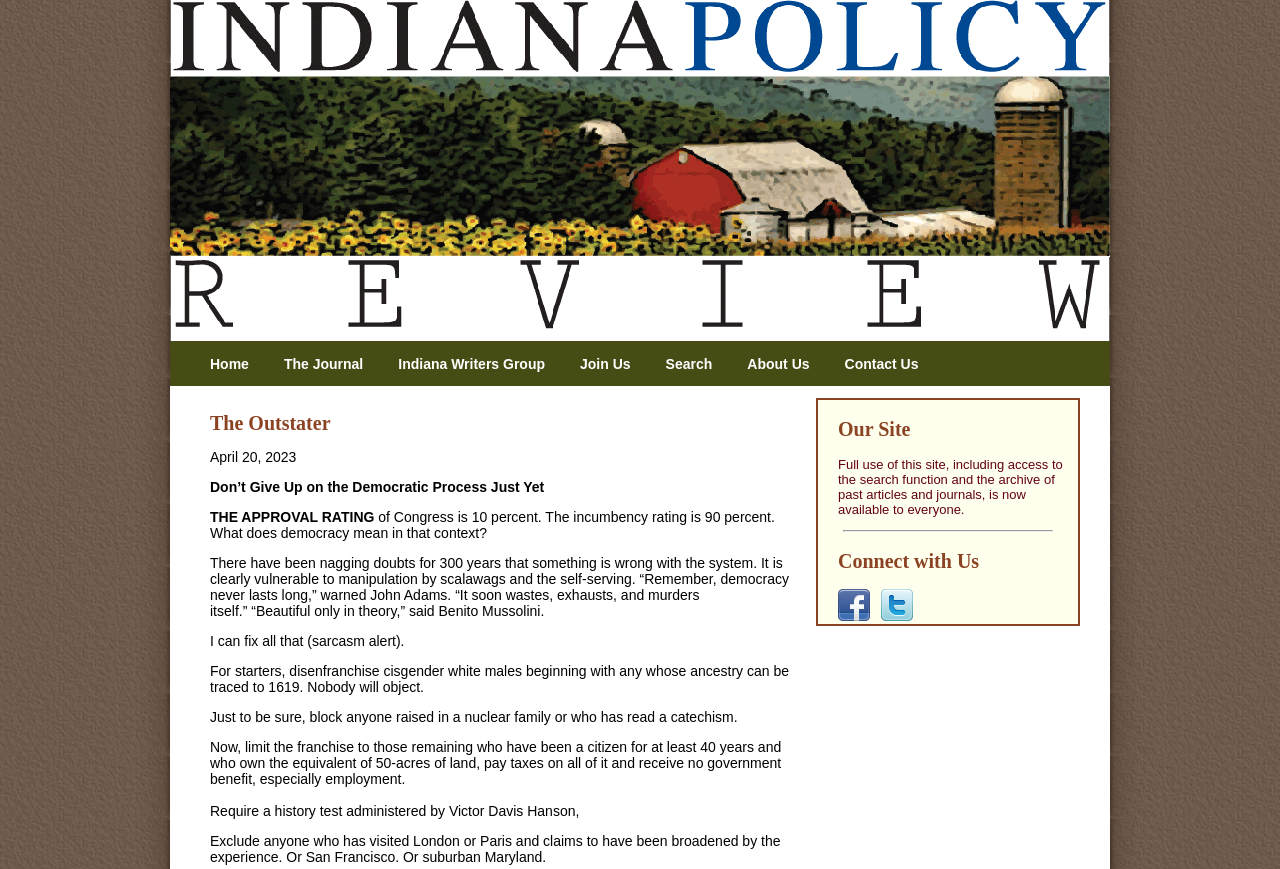Determine the bounding box coordinates of the clickable element necessary to fulfill the instruction: "Visit the 'Indiana Writers Group' page". Provide the coordinates as four float numbers within the 0 to 1 range, i.e., [left, top, right, bottom].

[0.311, 0.41, 0.438, 0.428]